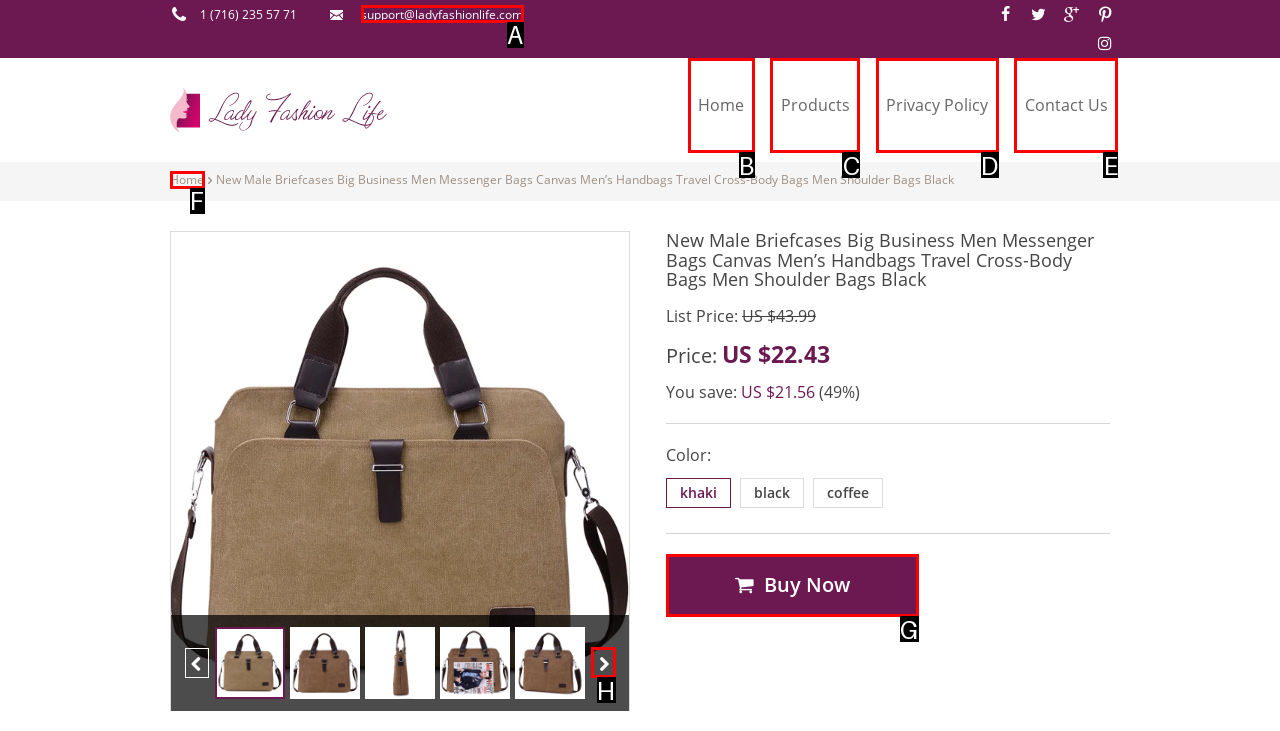Using the description: Buy now
Identify the letter of the corresponding UI element from the choices available.

G